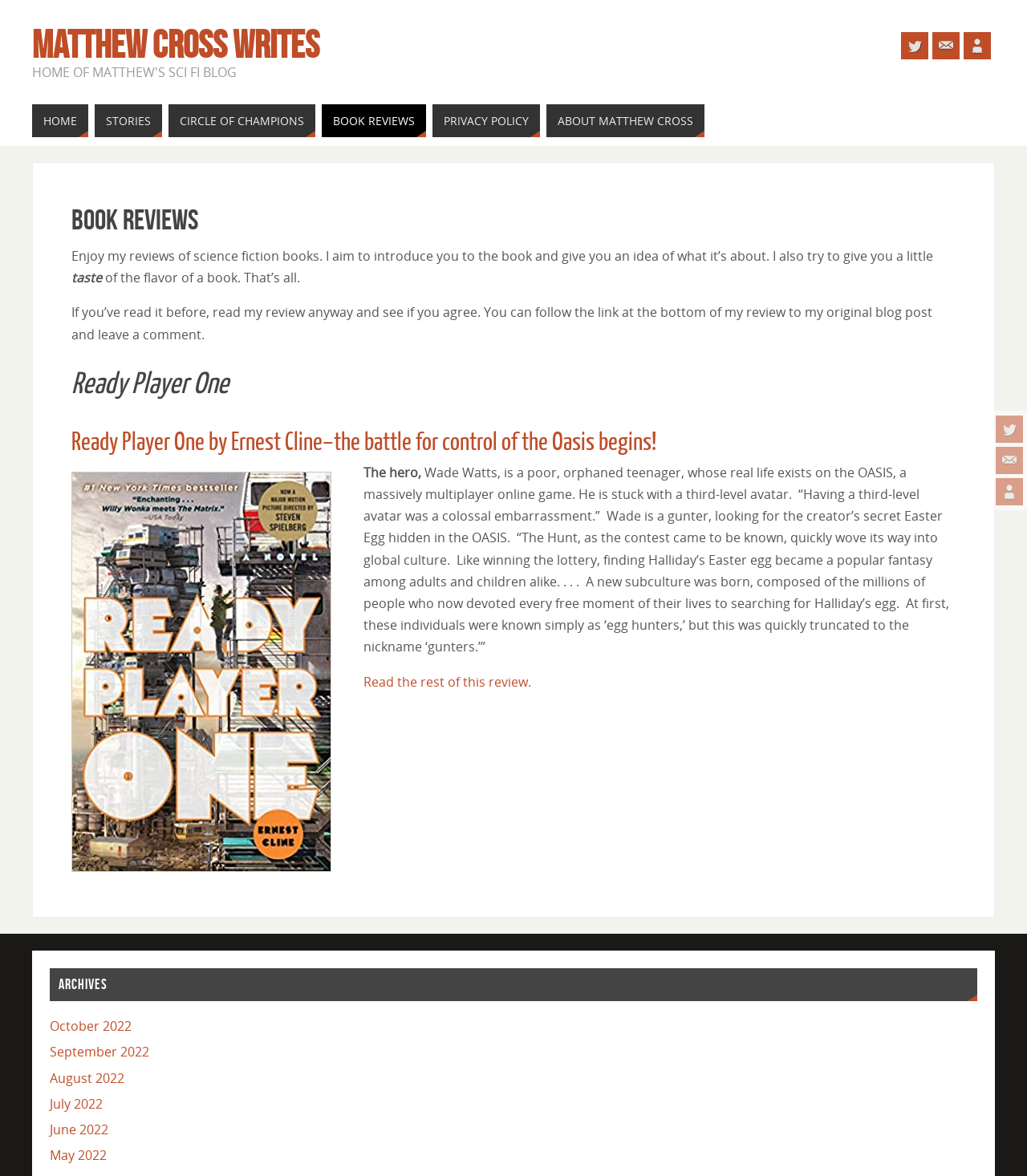Please find the bounding box coordinates of the section that needs to be clicked to achieve this instruction: "Read 'Do These Things'".

None